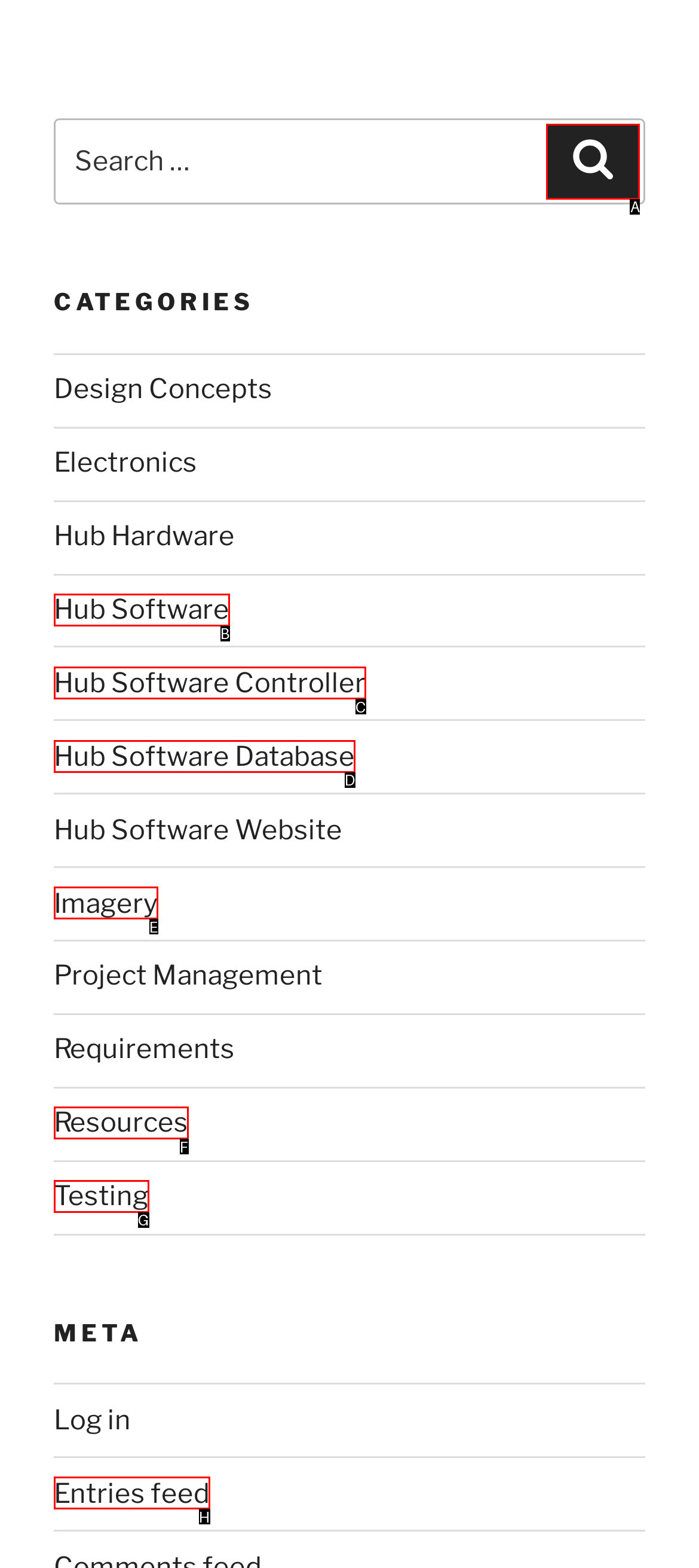Identify the correct option to click in order to accomplish the task: Click on Search button Provide your answer with the letter of the selected choice.

A